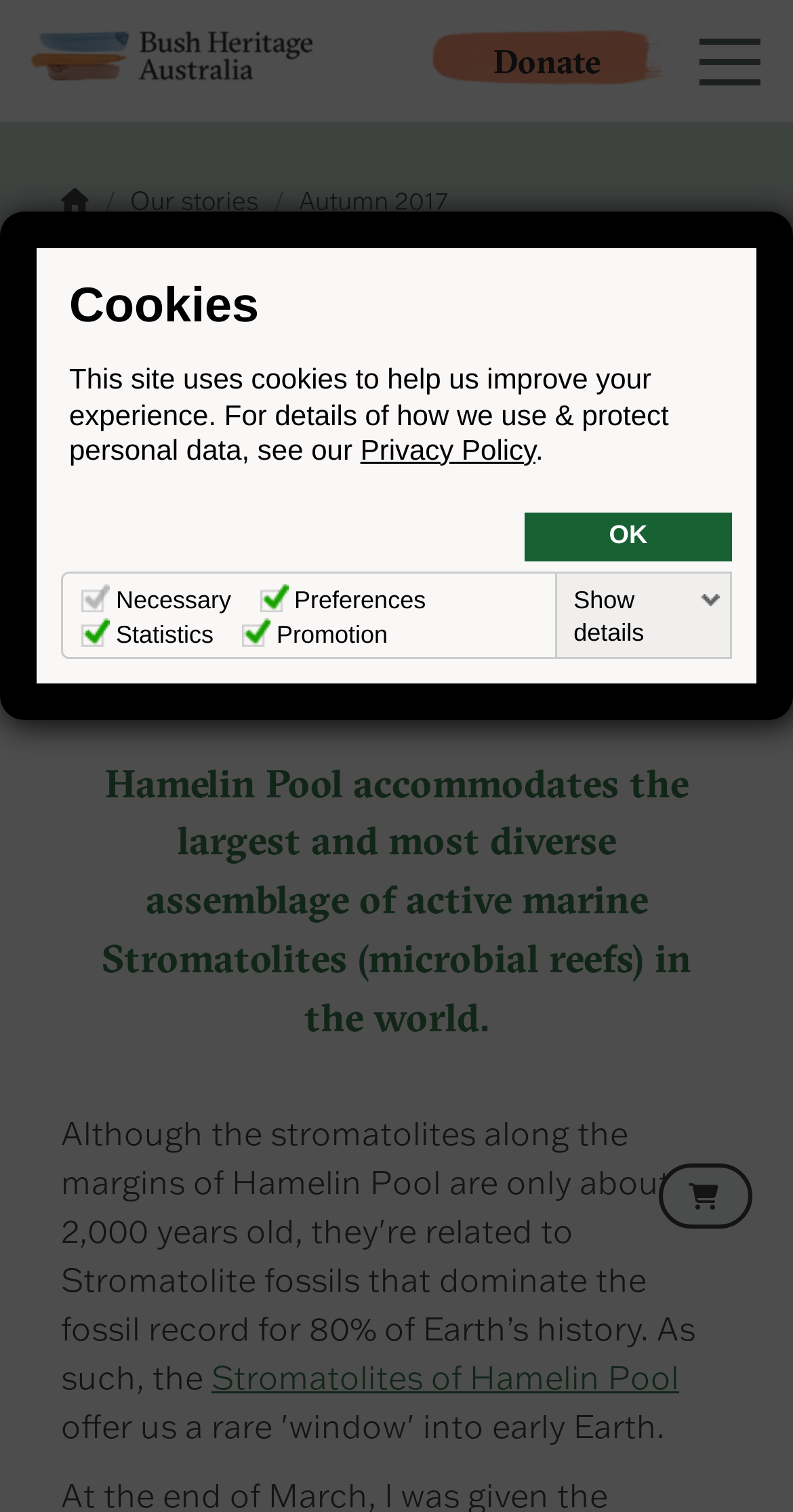Articulate a complete and detailed caption of the webpage elements.

The webpage is about Bush Heritage Australia, a nature conservation organization. At the top, there is a dialog box with a heading "Cookies" that explains the site's cookie policy and provides options to manage cookie preferences. Below the dialog box, there is a navigation menu with links to various sections of the website, including "Who we are", "What we do", "How to help", and "Places".

The main content area is divided into several sections. The first section appears to be a blog post or article about Cambrian Stromatolites of Texas, with a title and a brief description. However, the content of the article is not provided in the accessibility tree.

The navigation menu is extensive, with many links to sub-pages and sub-sections. The "Who we are" section has links to pages about the organization's history, people, and partners. The "What we do" section has links to pages about impact models, challenges, conservation science, and species supported. The "How to help" section has links to pages about donating, volunteering, and corporate partnerships. The "Places" section has links to pages about visiting reserves and specific locations in New South Wales and the Northern Territory.

There is also a logo of Bush Heritage Australia at the top left corner of the page, which is an image with a link to the organization's homepage.